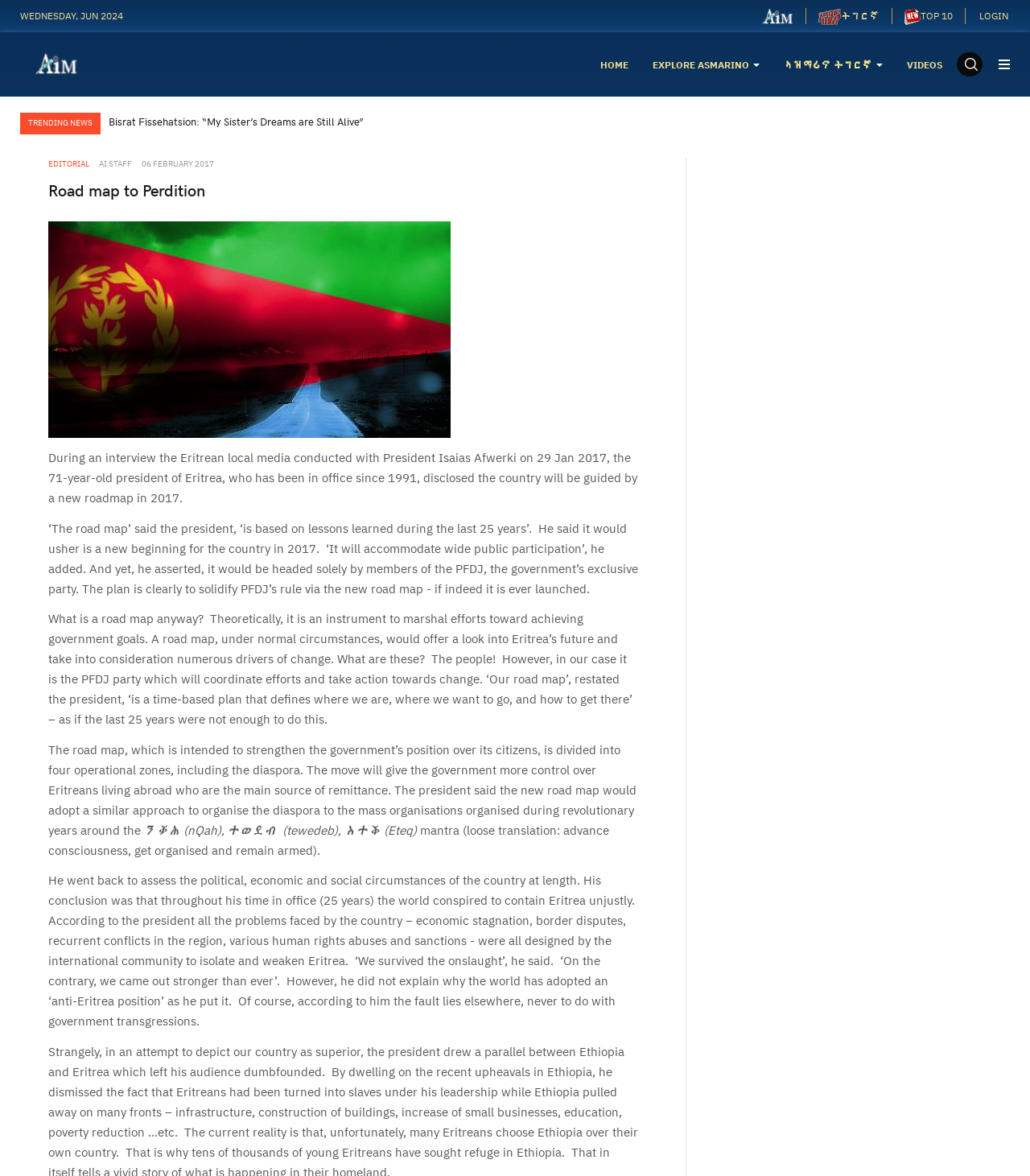Identify the bounding box coordinates of the specific part of the webpage to click to complete this instruction: "Search for something in the search box".

[0.929, 0.044, 0.954, 0.065]